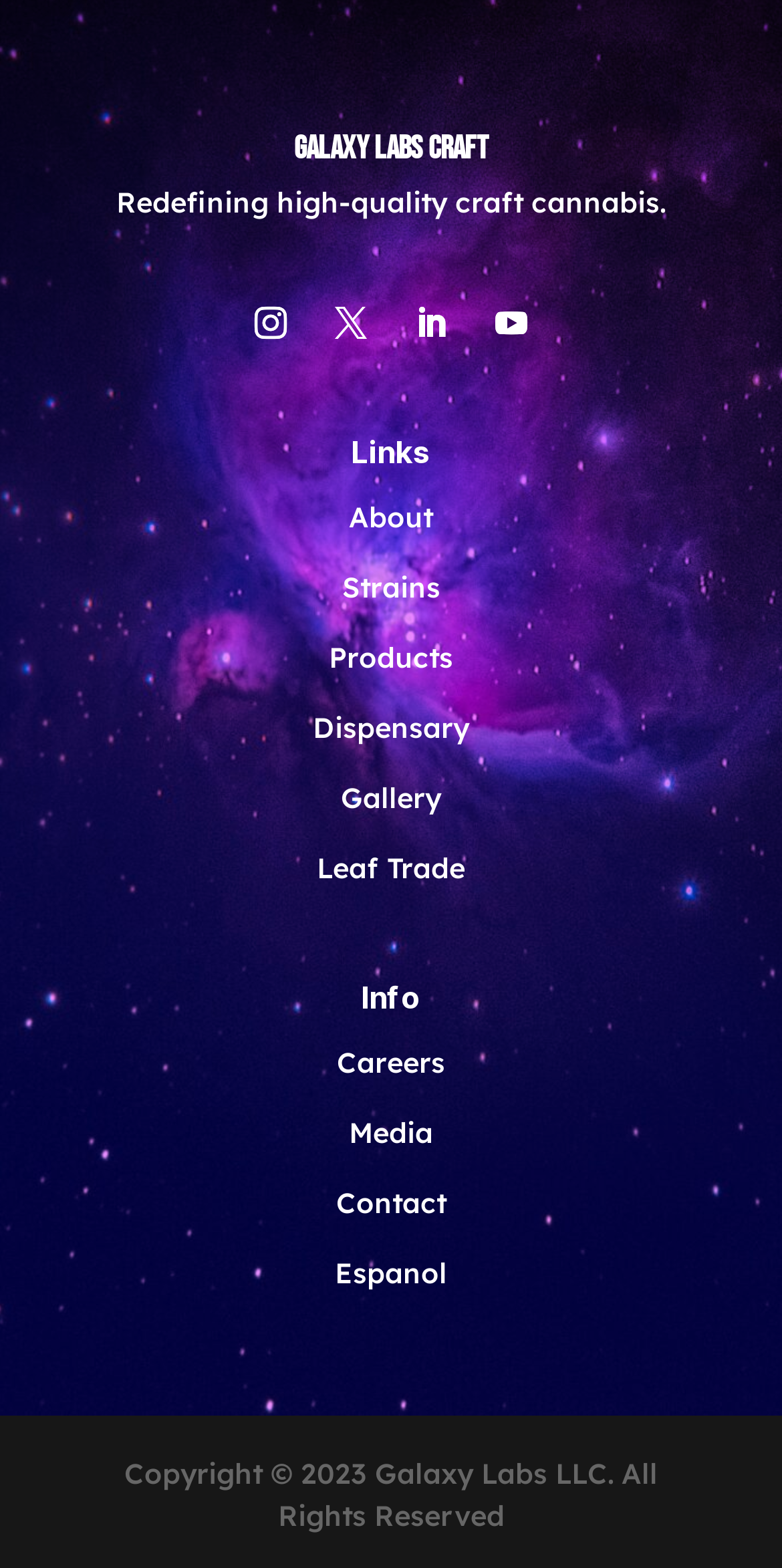Pinpoint the bounding box coordinates for the area that should be clicked to perform the following instruction: "Switch to Espanol".

[0.428, 0.801, 0.572, 0.824]